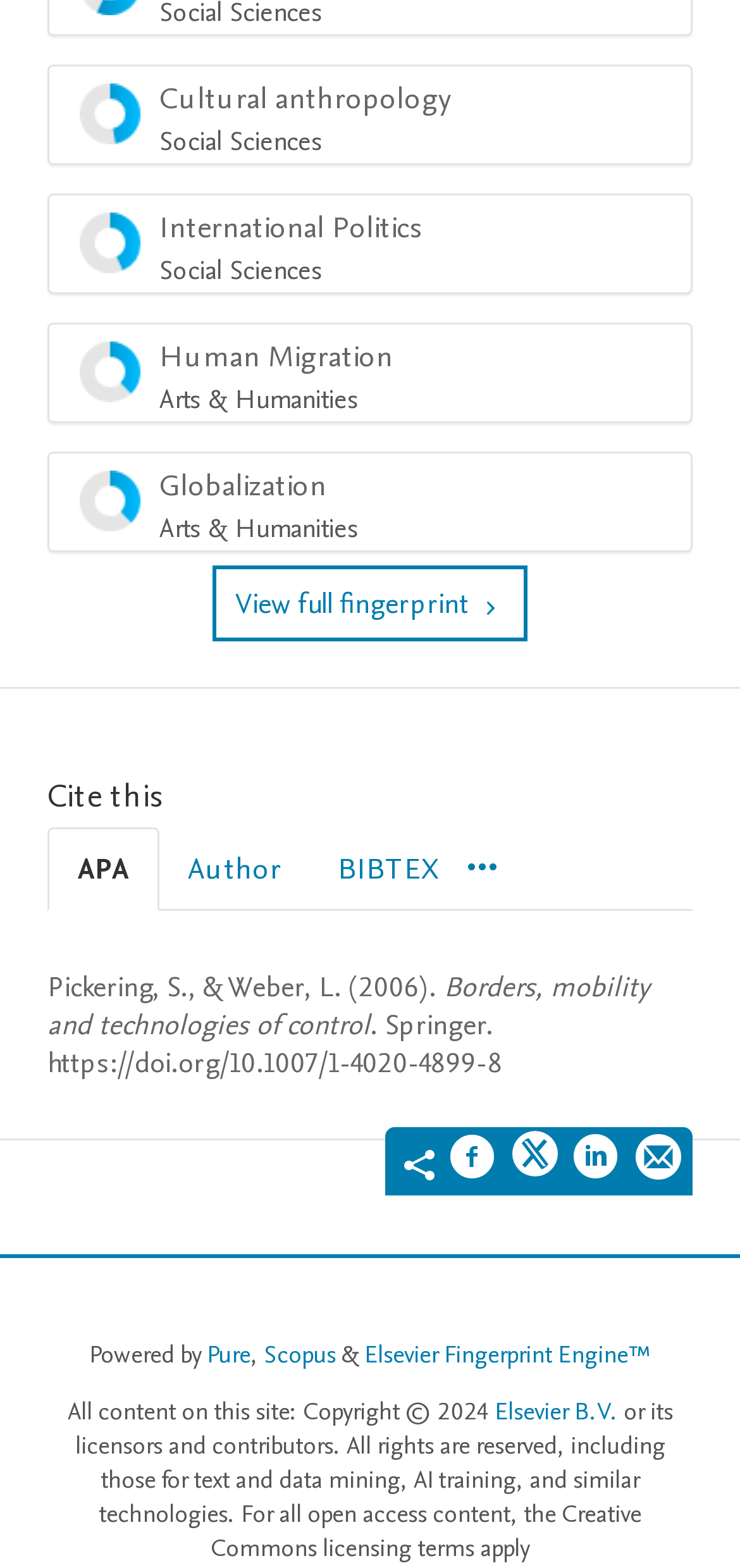Could you provide the bounding box coordinates for the portion of the screen to click to complete this instruction: "Share on Facebook"?

[0.608, 0.722, 0.672, 0.76]